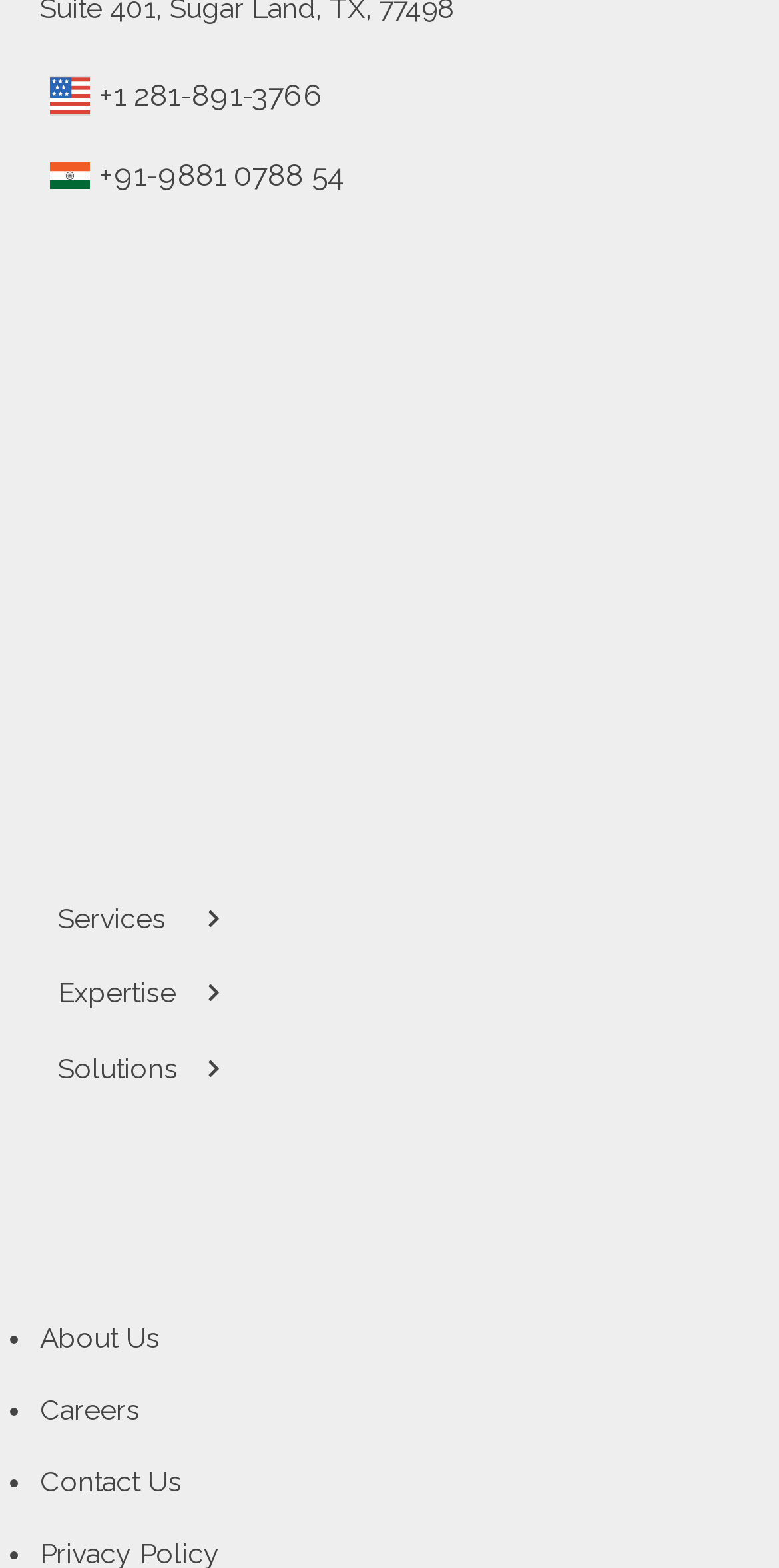How many list markers are there in the bottom navigation list?
Using the image, provide a detailed and thorough answer to the question.

I counted the number of list markers ('•') in the bottom navigation list, which are located at coordinates [0.01, 0.836, 0.026, 0.869], [0.01, 0.882, 0.026, 0.915], and [0.01, 0.928, 0.026, 0.961]. There are three list markers in the bottom navigation list.